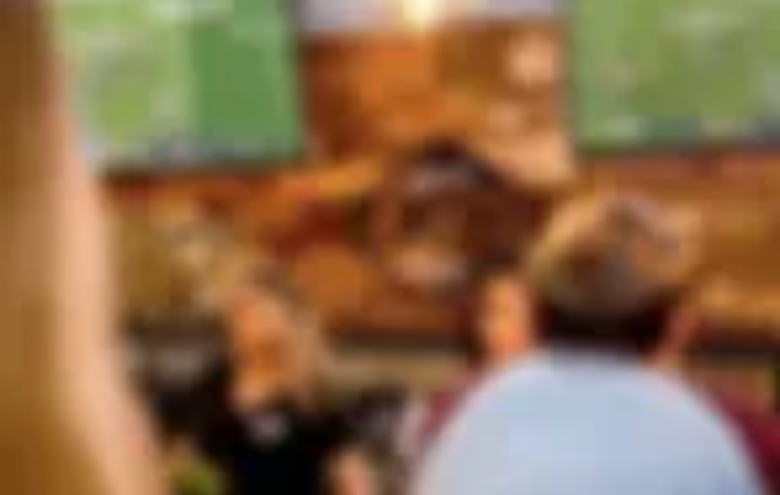What is the purpose of the venue? Analyze the screenshot and reply with just one word or a short phrase.

Sports viewing